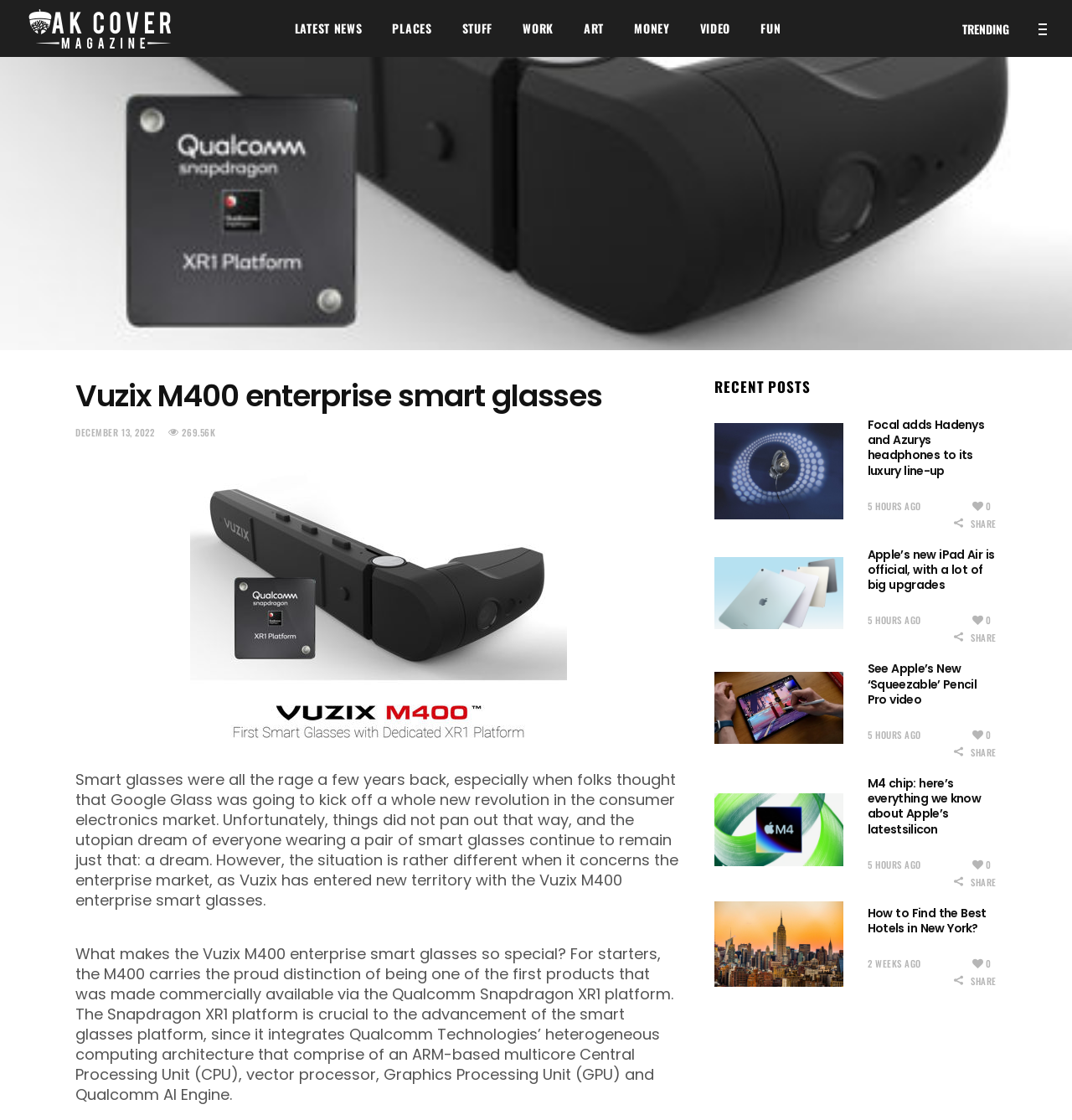Please predict the bounding box coordinates of the element's region where a click is necessary to complete the following instruction: "Share the Apple’s new iPad Air article". The coordinates should be represented by four float numbers between 0 and 1, i.e., [left, top, right, bottom].

[0.89, 0.562, 0.93, 0.577]